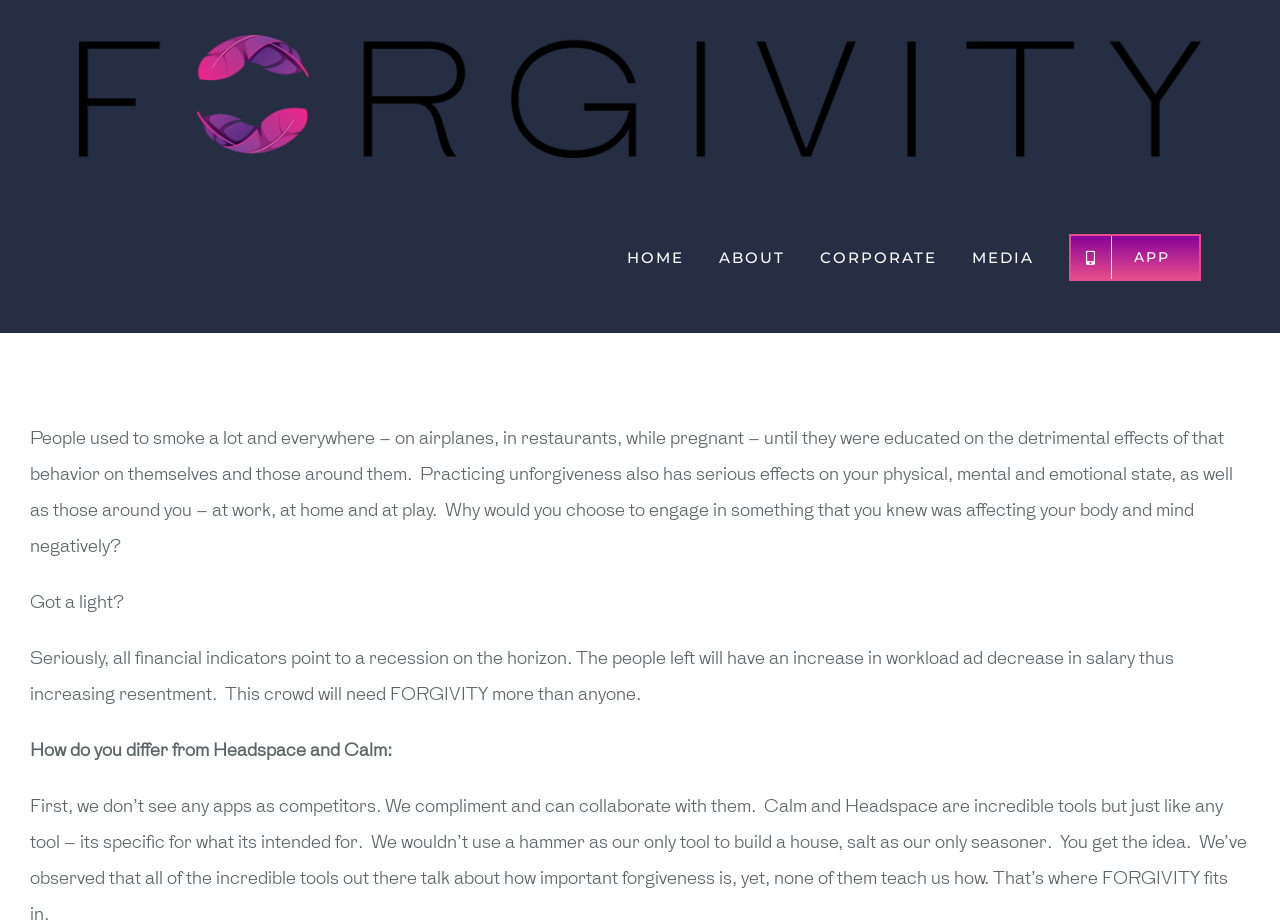Craft a detailed narrative of the webpage's structure and content.

The webpage appears to be a blog post or article discussing the importance of forgiveness in the workplace. At the top left of the page, there is a logo for FORGIVITY, which is also a clickable link. To the right of the logo, there is a main menu navigation bar with five links: HOME, ABOUT, CORPORATE, MEDIA, and APP.

Below the navigation bar, there is a page title bar that spans the entire width of the page. Within this bar, there is a heading that reads "What happens if I and my co-workers don’t use FORGIVITY?" This heading is followed by a block of text that discusses the negative effects of unforgiveness on one's physical, mental, and emotional state, as well as those around them.

Below this text, there are three shorter paragraphs or quotes. The first one reads "Got a light?" and is positioned near the top of the section. The second paragraph discusses the potential for resentment in the workplace due to increased workload and decreased salary, and how FORGIVITY can help with this. The third paragraph is a question, "How do you differ from Headspace and Calm:", which appears to be a topic for further discussion.

Overall, the webpage has a simple layout with a clear hierarchy of elements, making it easy to navigate and read.